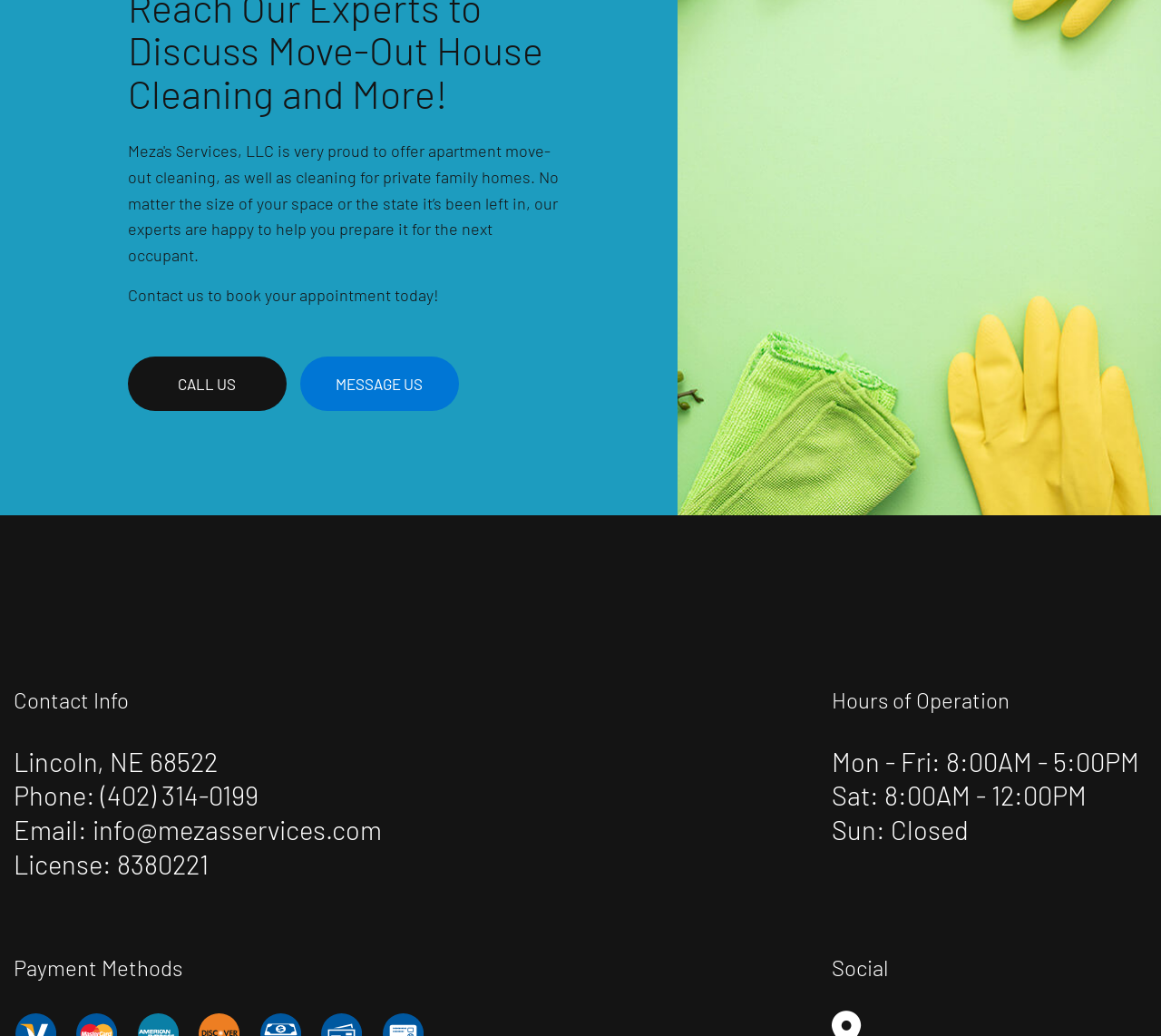What is the phone number?
Using the image, provide a concise answer in one word or a short phrase.

(402) 314-0199